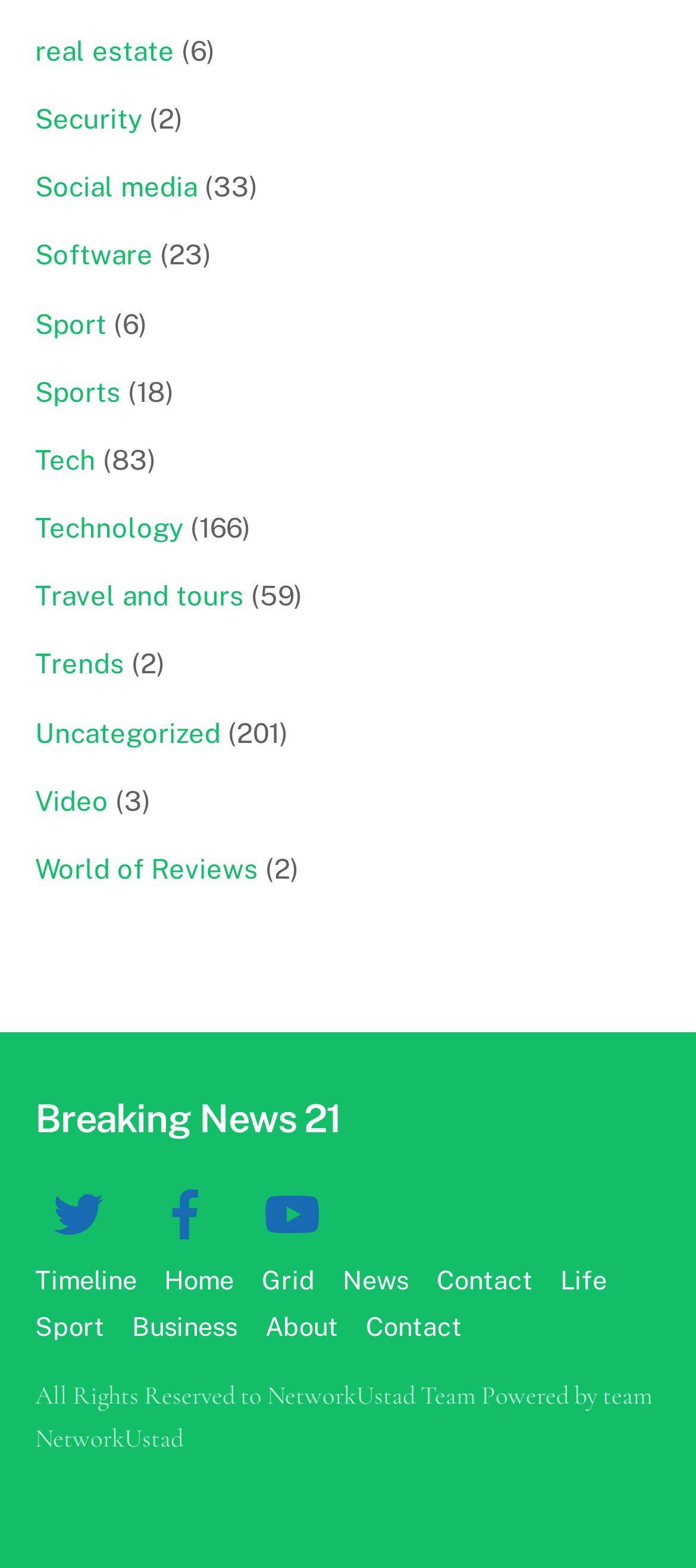Specify the bounding box coordinates of the region I need to click to perform the following instruction: "Visit 'AkeyKnife'". The coordinates must be four float numbers in the range of 0 to 1, i.e., [left, top, right, bottom].

None